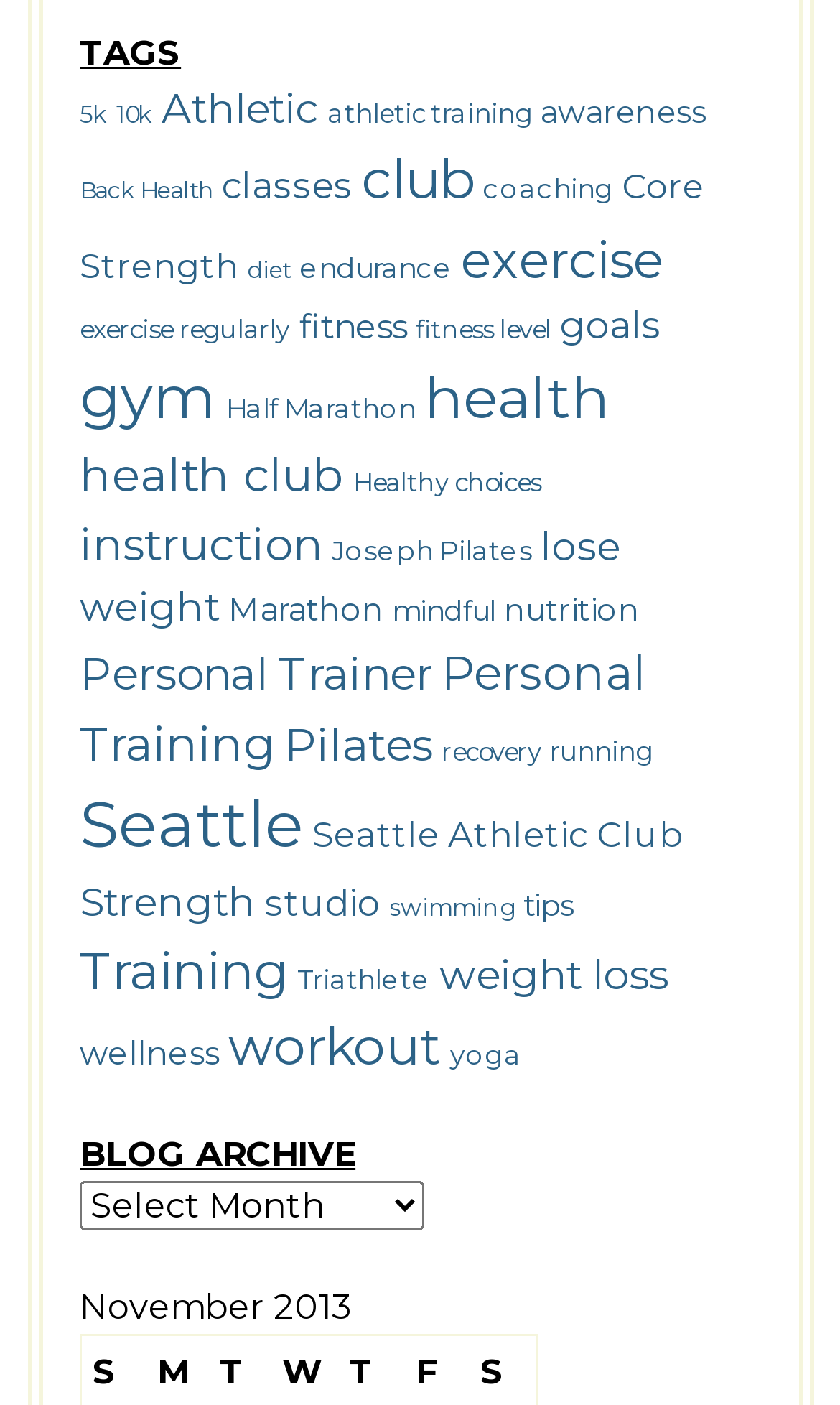What is the category with the most items?
Can you give a detailed and elaborate answer to the question?

I scanned through the links under the 'TAGS' heading and found that the category with the most items is 'gym' with 200 items, indicated by the text '(200 items)' next to the link.